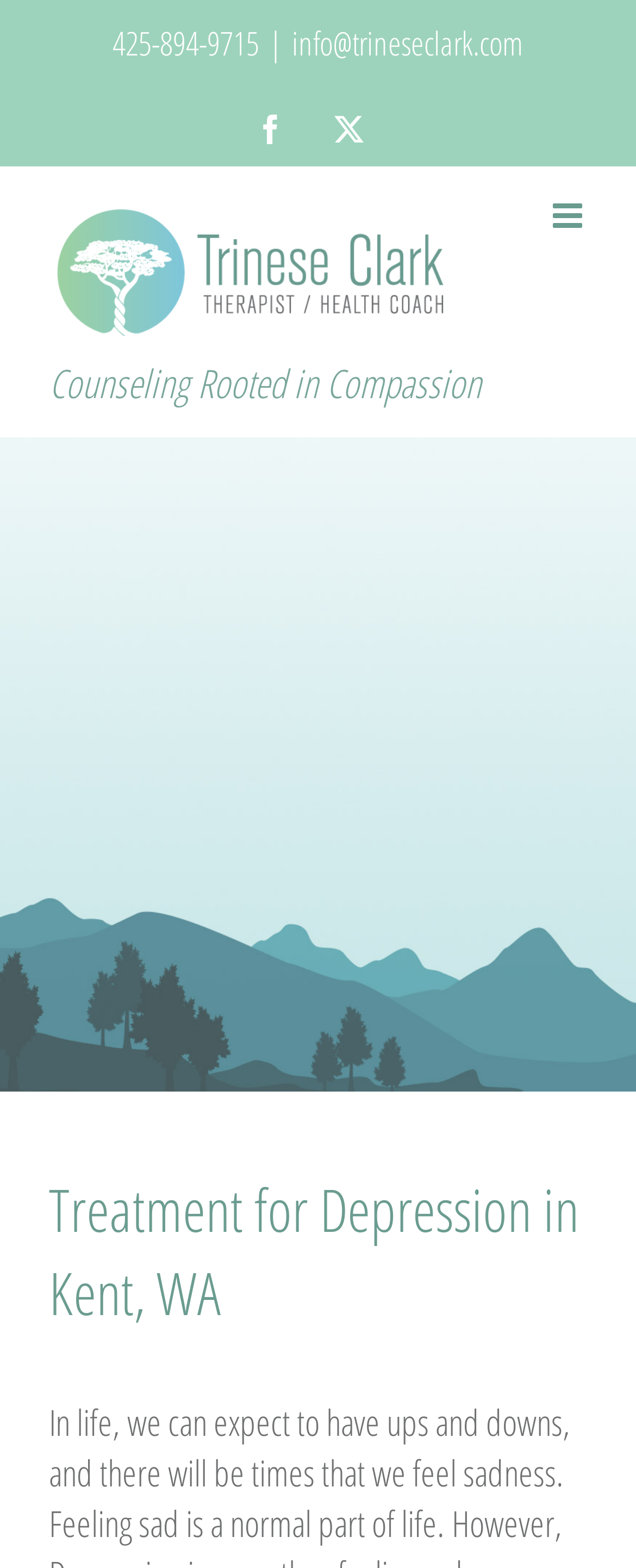Convey a detailed summary of the webpage, mentioning all key elements.

The webpage is about Trinese Clark Counseling Services, LLC, specifically focusing on treatment for depression in Kent, WA. At the top left corner, there is a logo of Trinese Clark Counseling Services, LLC, accompanied by a heading "Counseling Rooted in Compassion" below it. 

To the right of the logo, there is a phone number "425-894-9715" followed by a vertical bar and an email address "info@trineseclark.com". Above these contact details, there are two social media links, one for Facebook and another with an "X" icon. 

On the top right corner, there is a toggle button for the mobile menu. Below the logo and contact details, the main content of the webpage begins. The main heading "Treatment for Depression in Kent, WA" is prominently displayed, indicating the primary focus of the webpage.